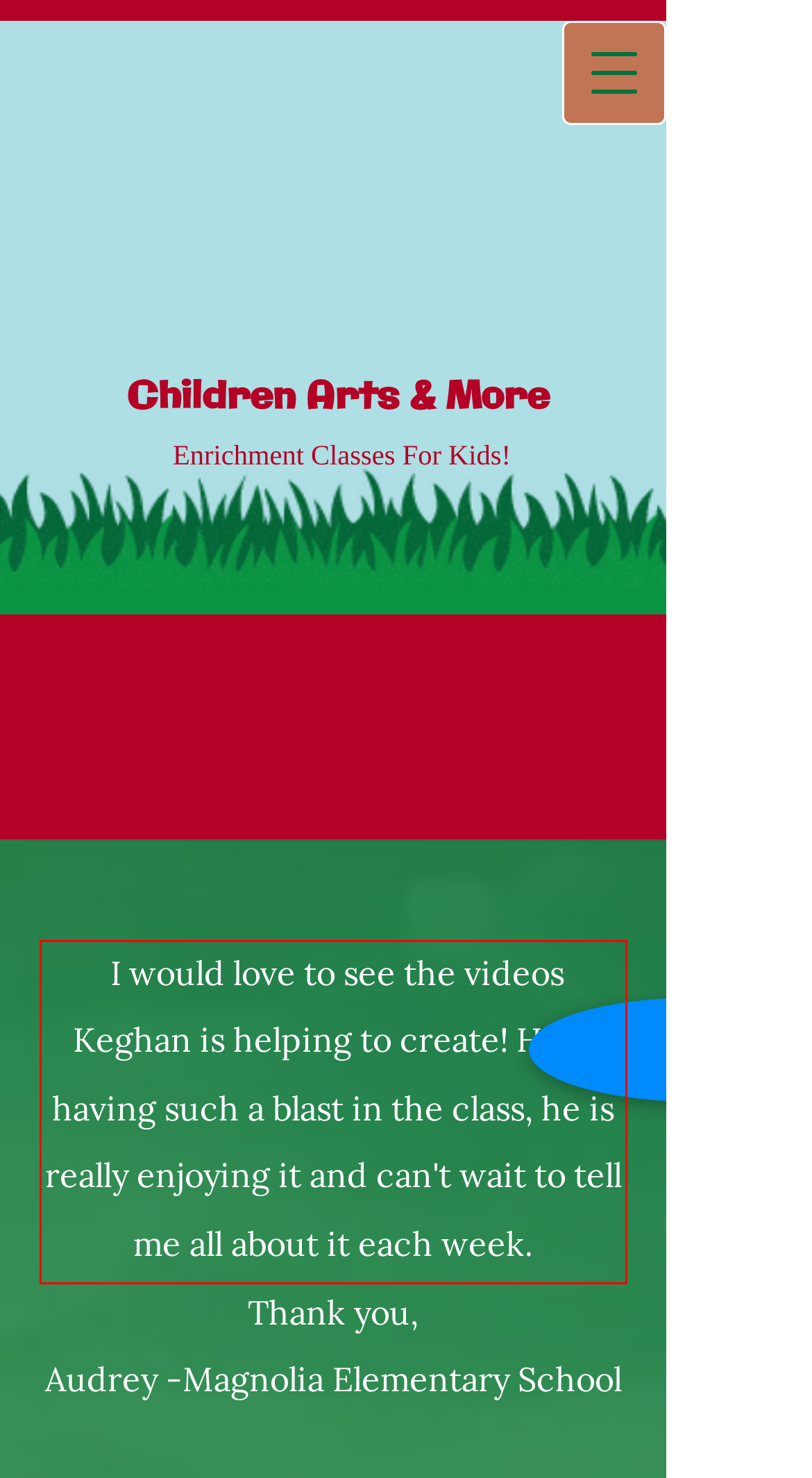Within the screenshot of the webpage, locate the red bounding box and use OCR to identify and provide the text content inside it.

I would love to see the videos Keghan is helping to create! He is having such a blast in the class, he is really enjoying it and can't wait to tell me all about it each week.